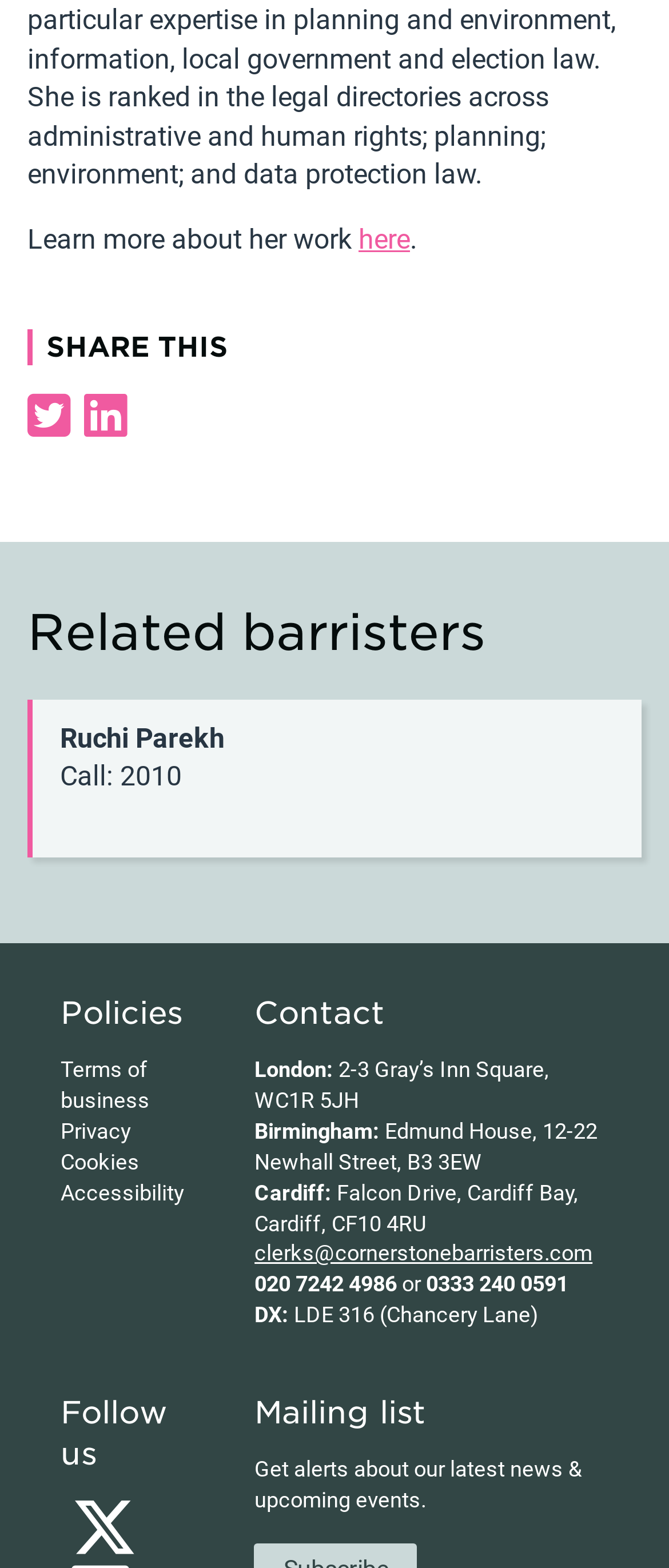Point out the bounding box coordinates of the section to click in order to follow this instruction: "Visit powered by Shopify".

None